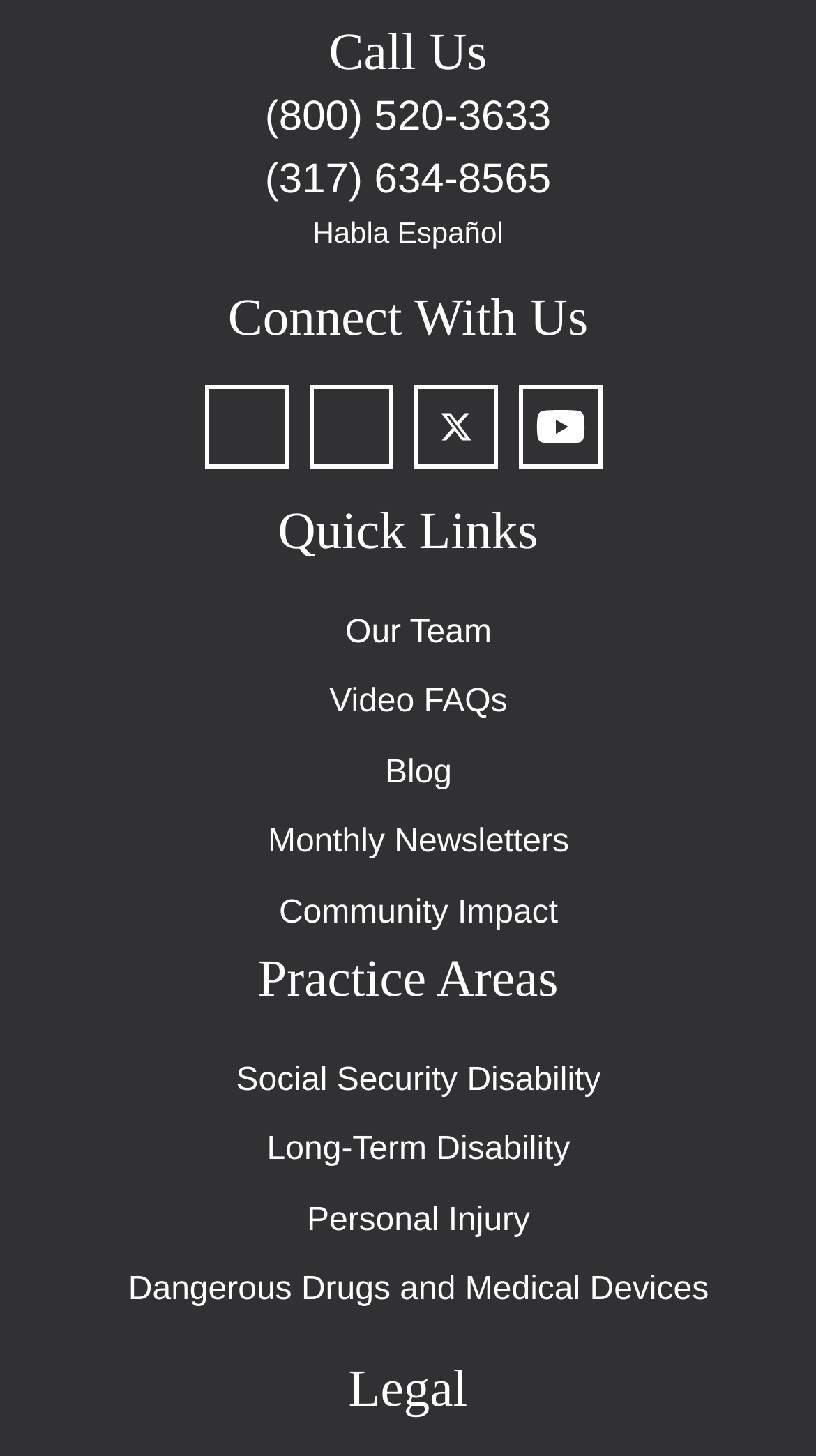What is the phone number for Spanish speakers?
Refer to the screenshot and respond with a concise word or phrase.

(317) 634-8565